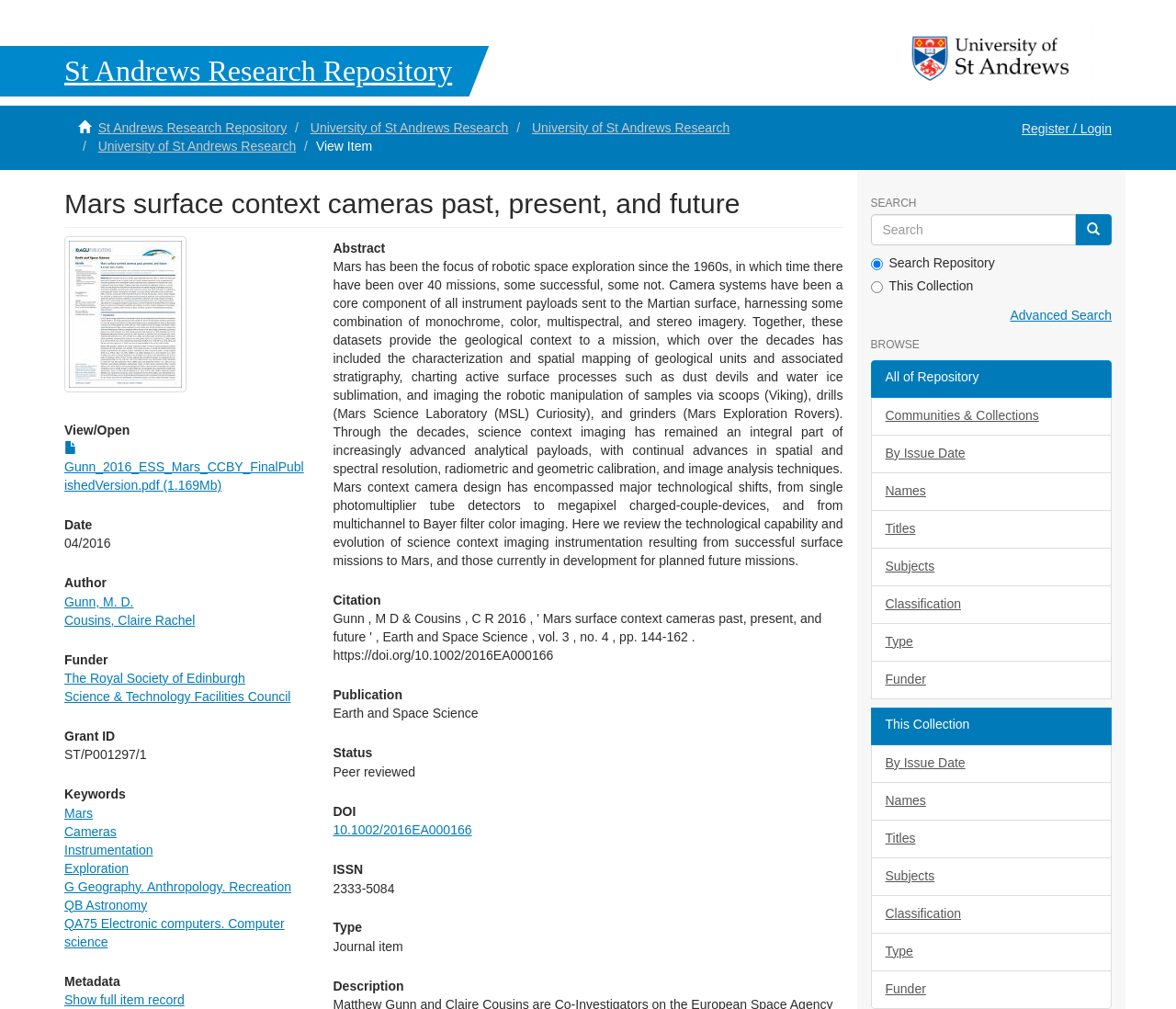Locate the bounding box coordinates of the element that needs to be clicked to carry out the instruction: "View item details". The coordinates should be given as four float numbers ranging from 0 to 1, i.e., [left, top, right, bottom].

[0.055, 0.437, 0.258, 0.488]